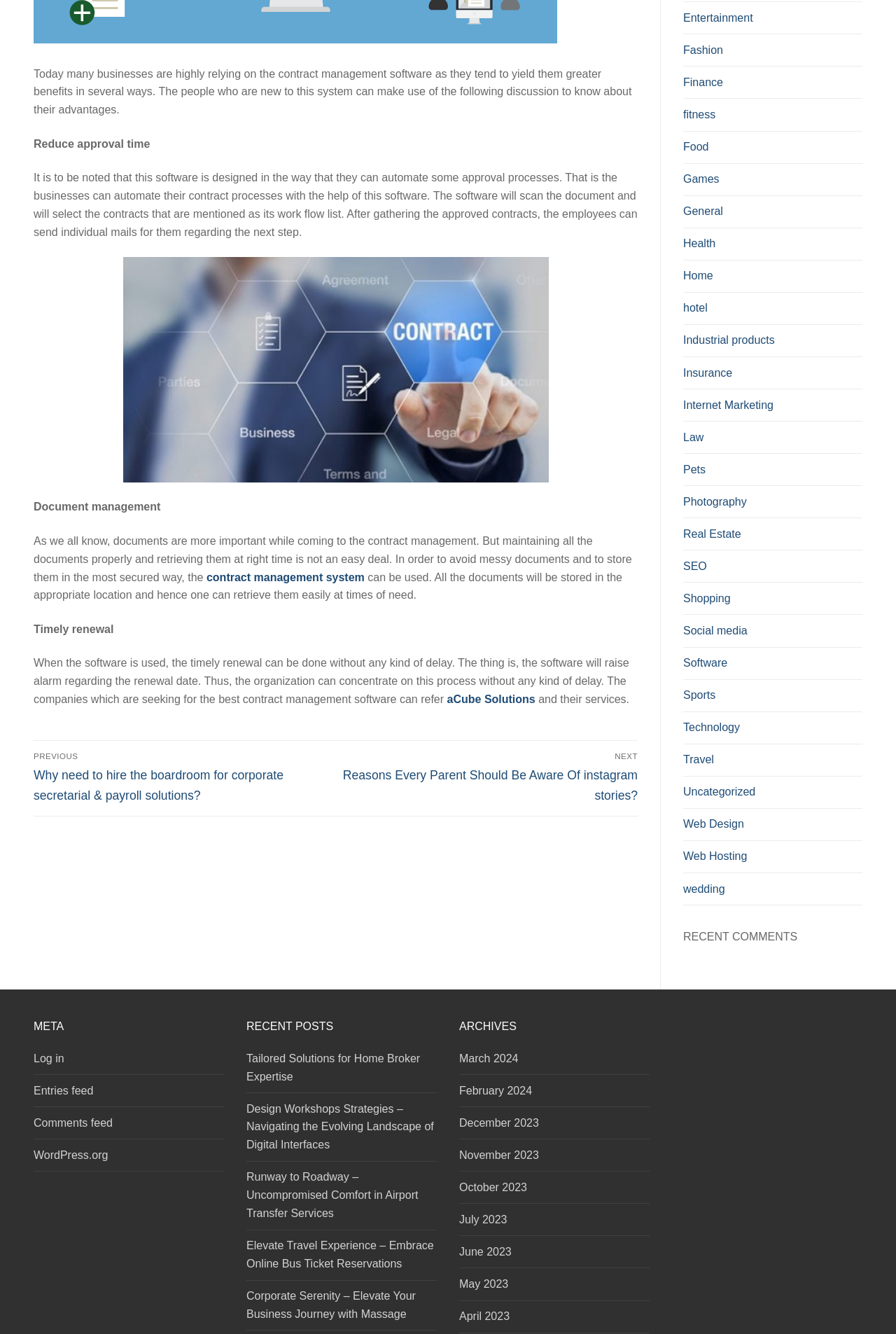Identify the bounding box of the UI element that matches this description: "Log in".

[0.038, 0.787, 0.25, 0.806]